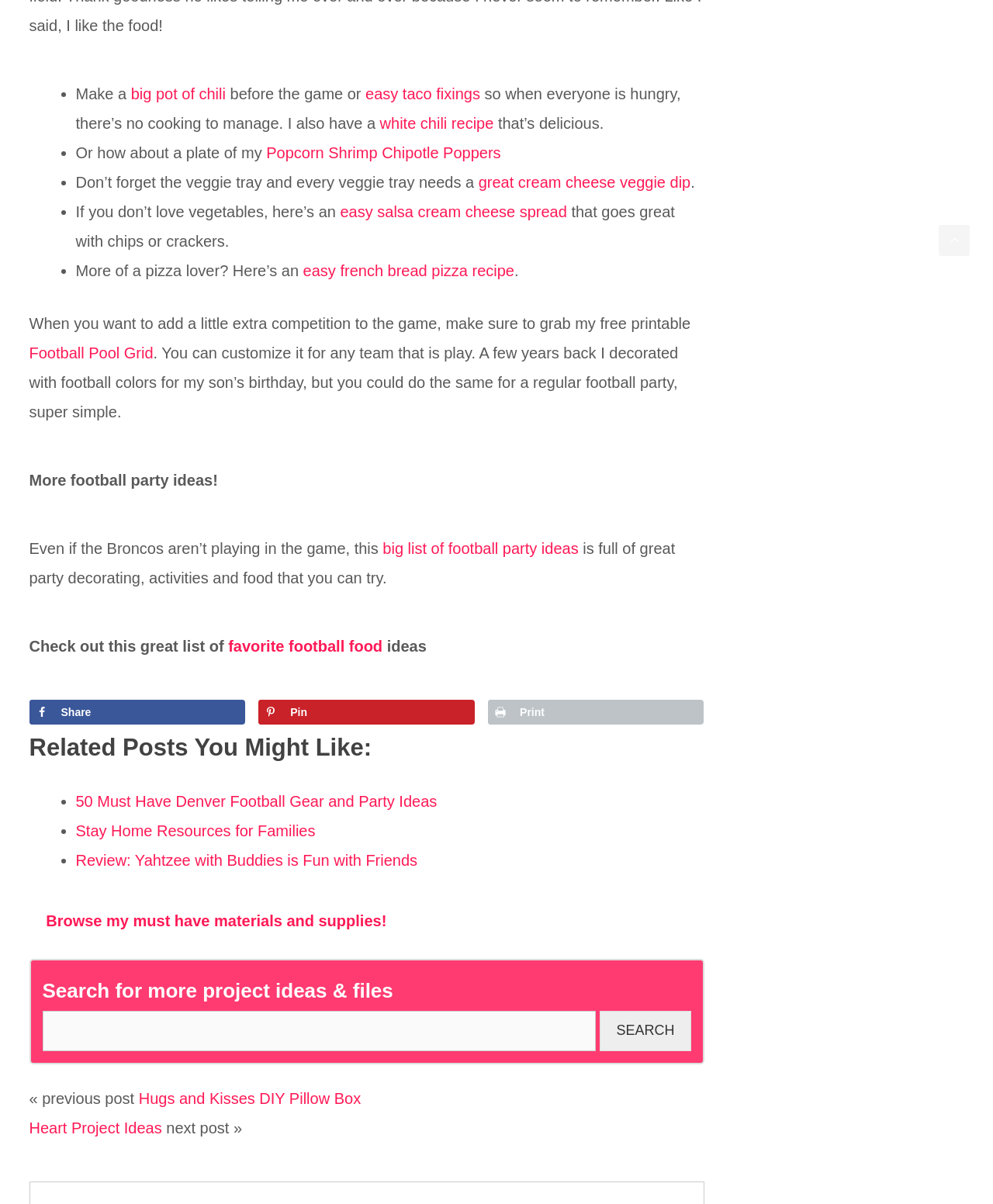How many social media sharing options are available?
Answer the question based on the image using a single word or a brief phrase.

3